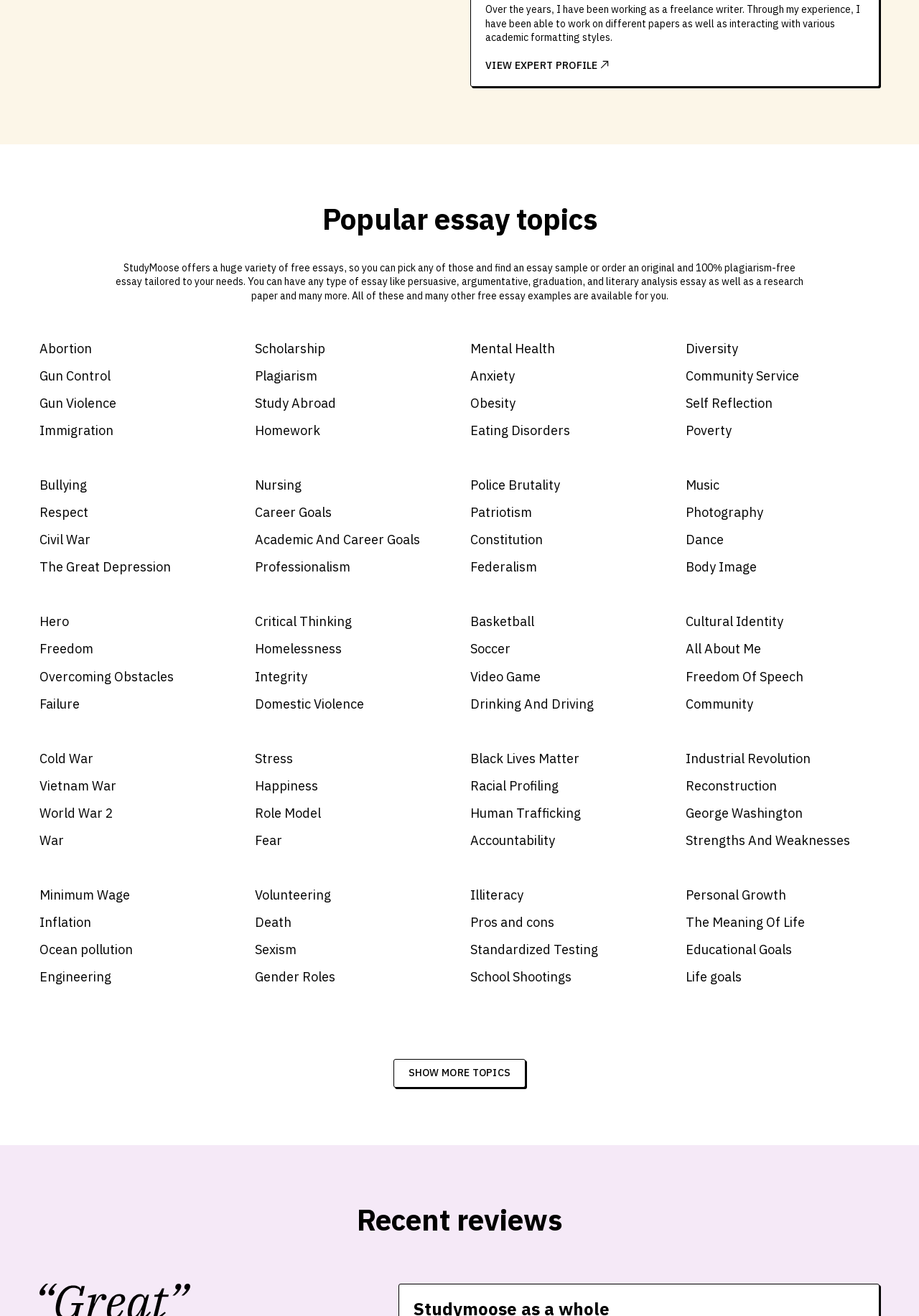How many essay topics are listed on the webpage?
Refer to the screenshot and answer in one word or phrase.

30